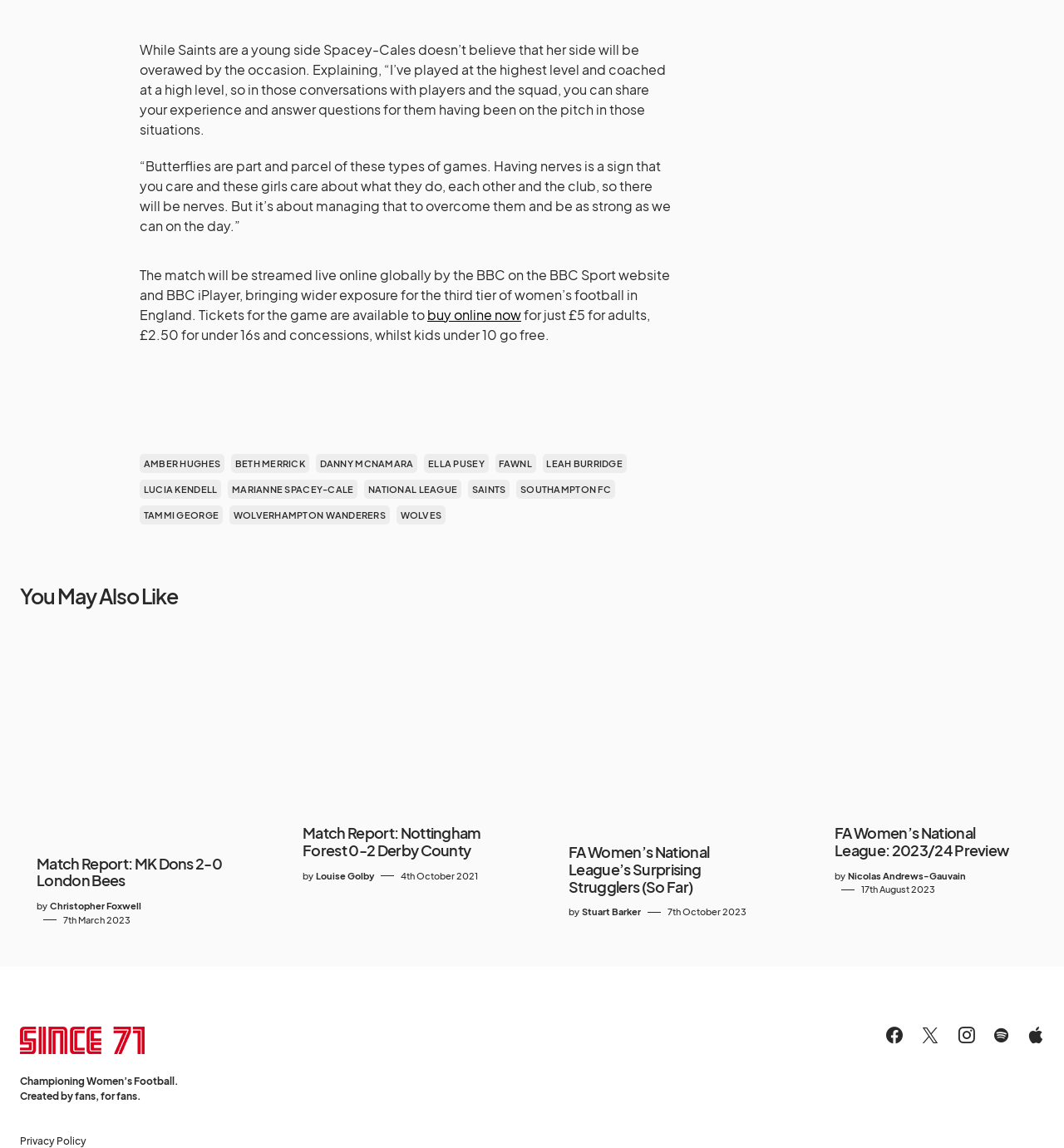Please identify the coordinates of the bounding box for the clickable region that will accomplish this instruction: "Follow 'Since 71' on Facebook".

[0.833, 0.894, 0.849, 0.909]